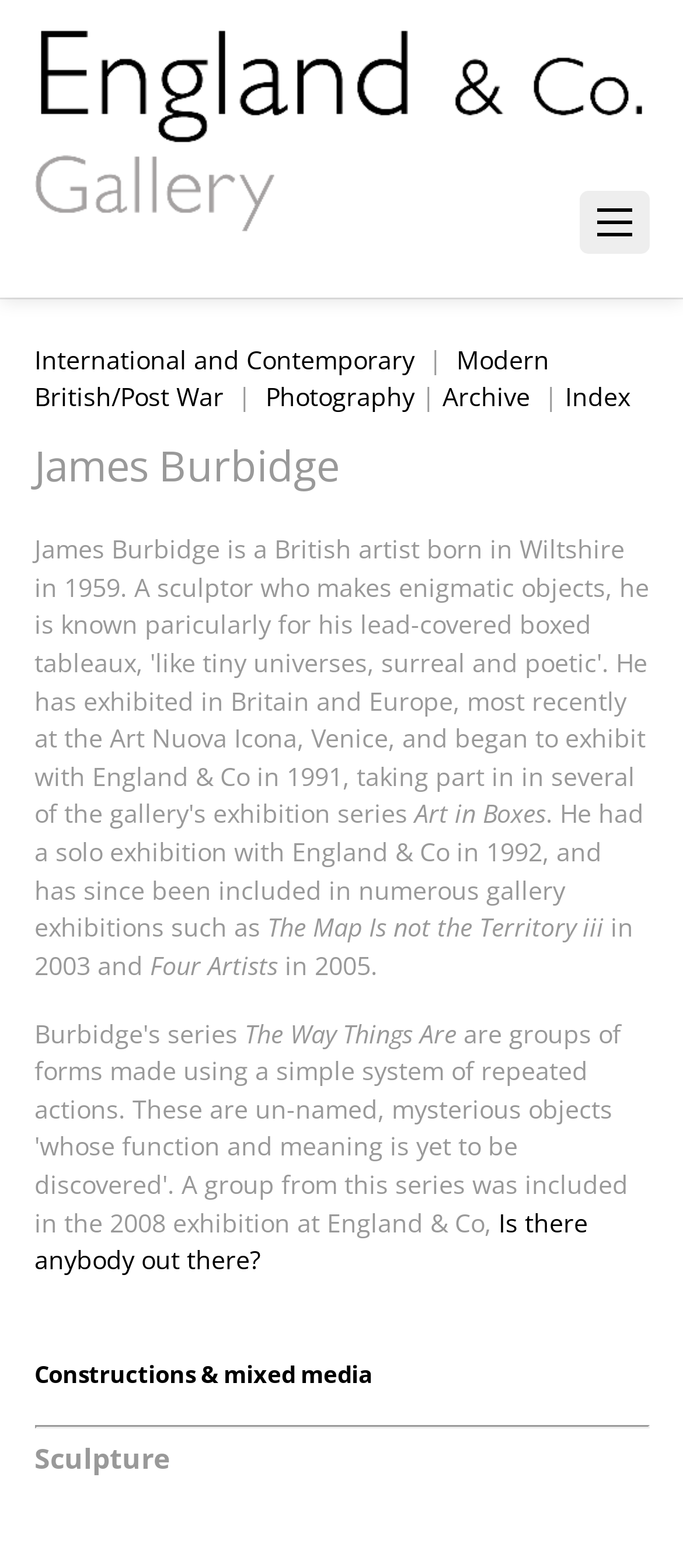Please specify the bounding box coordinates in the format (top-left x, top-left y, bottom-right x, bottom-right y), with all values as floating point numbers between 0 and 1. Identify the bounding box of the UI element described by: International and Contemporary

[0.05, 0.218, 0.606, 0.24]